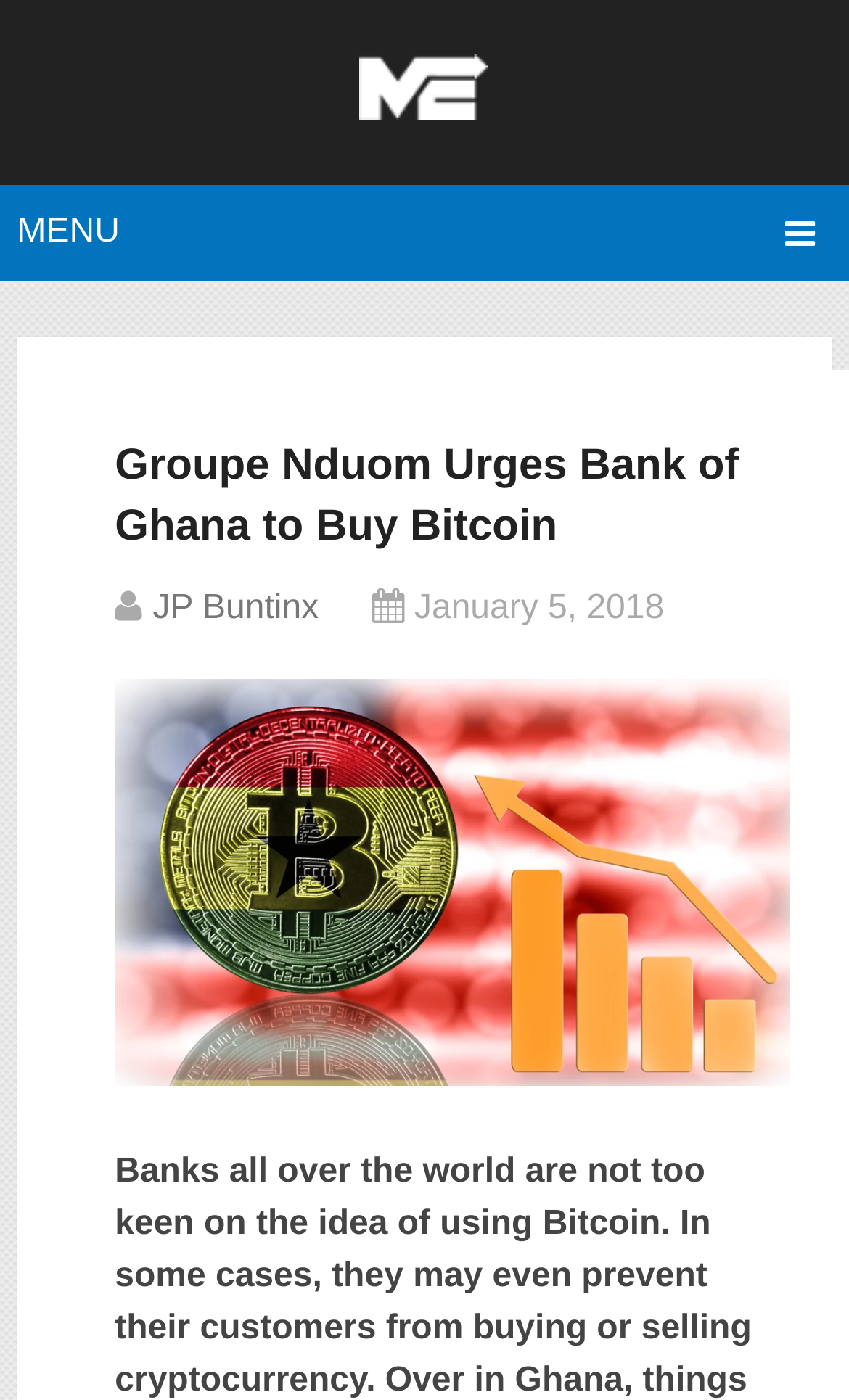Use a single word or phrase to answer the question: 
When was the article published?

January 5, 2018